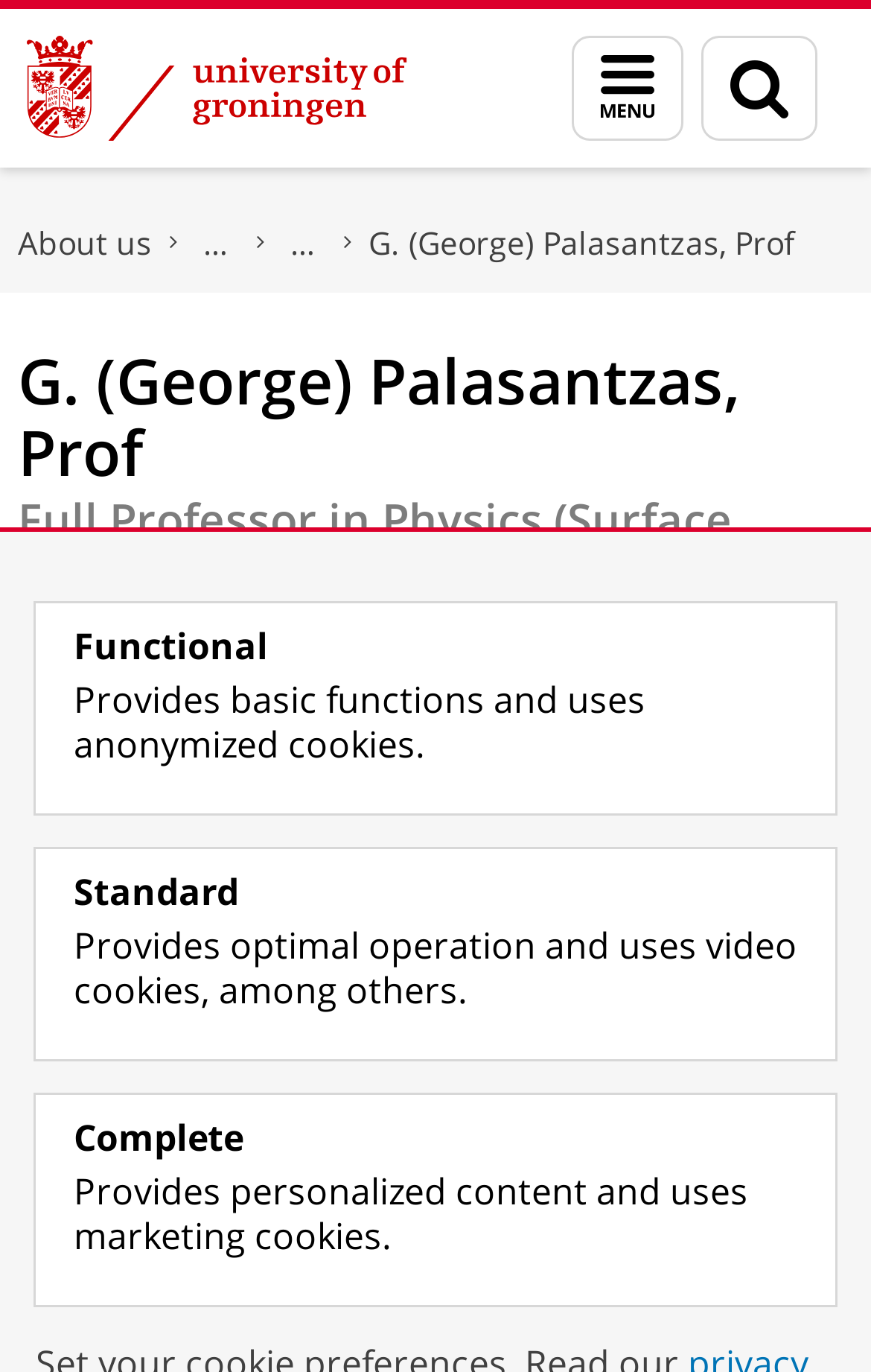Create a detailed summary of all the visual and textual information on the webpage.

This webpage is about the profile of G. (George) Palasantzas, a professor at the University of Groningen. At the top left corner, there is a link to skip to the content and another link to skip to the navigation. Next to these links, there is a University of Groningen logo, which is an image. 

Below the logo, there are several links to different sections of the university's website, including "About us", "Practical matters", "How to find us", and the professor's name, G. (George) Palasantzas, Prof. 

The main content of the webpage starts with a heading that displays the professor's name. Below the heading, there is a paragraph of text that describes the professor's position, "Full Professor in Physics (Surface interactions and Nanostructures)". 

To the right of the paragraph, there is a figure that contains the professor's profile picture. Below the profile picture, there is a link to the Faculty of Science and Engineering. 

The webpage also displays the professor's contact information, including telephone number and email address. At the bottom of the page, there are three links related to cookie settings, providing options for functional, standard, and complete usage.